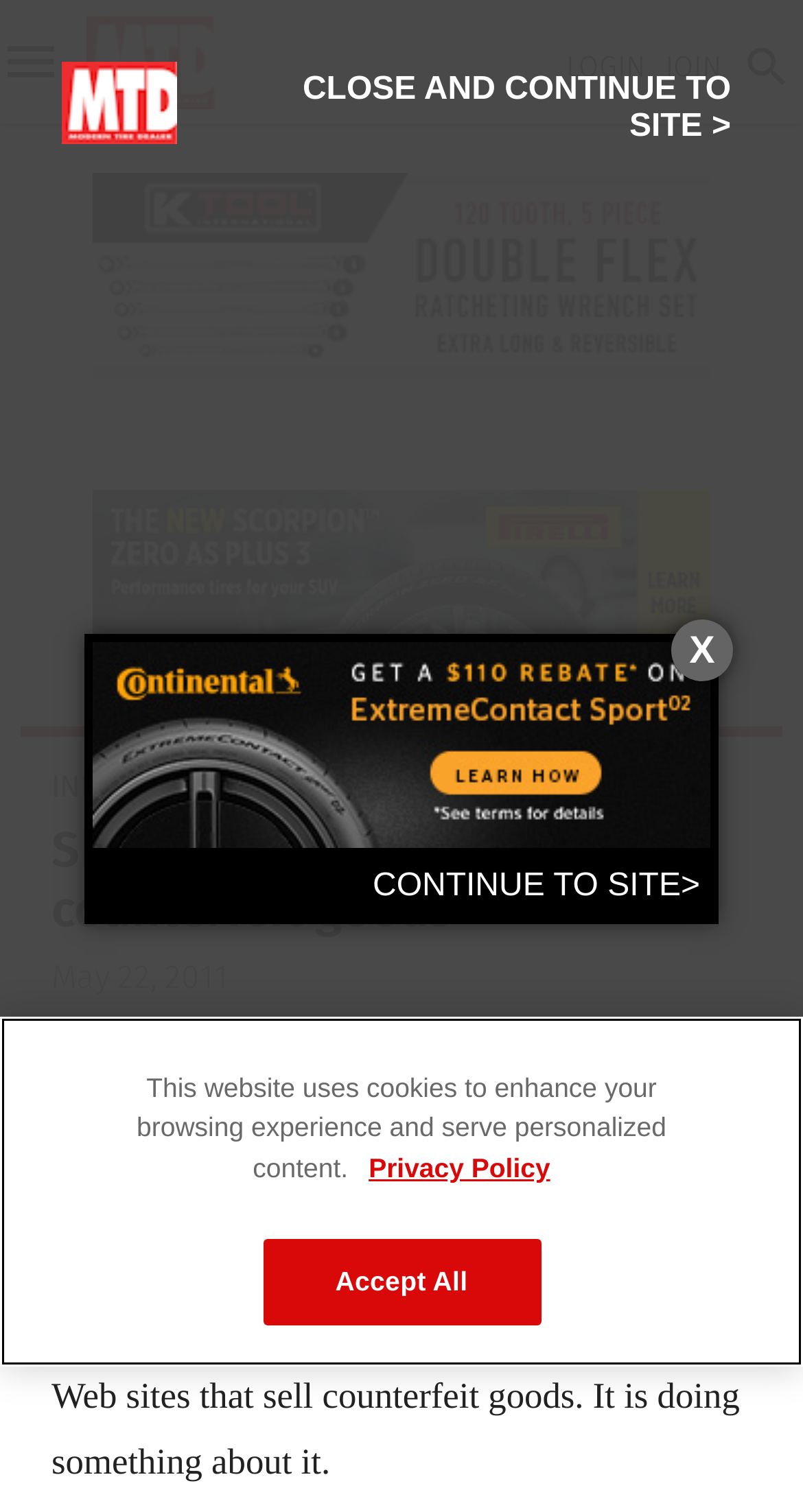From the webpage screenshot, predict the bounding box coordinates (top-left x, top-left y, bottom-right x, bottom-right y) for the UI element described here: Advertise

[0.0, 0.768, 0.082, 0.814]